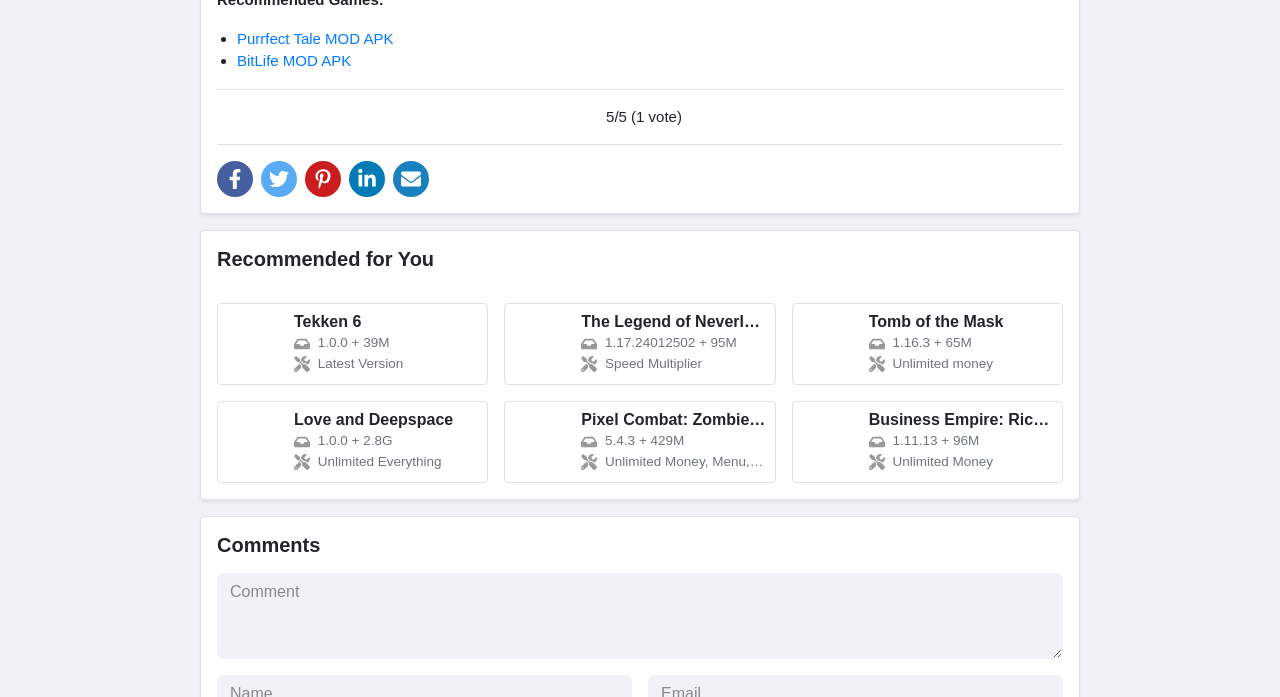Please locate the bounding box coordinates of the element that should be clicked to achieve the given instruction: "Click on Business Empire: RichMan 1.11.13 + 96M Unlimited Money".

[0.618, 0.576, 0.83, 0.693]